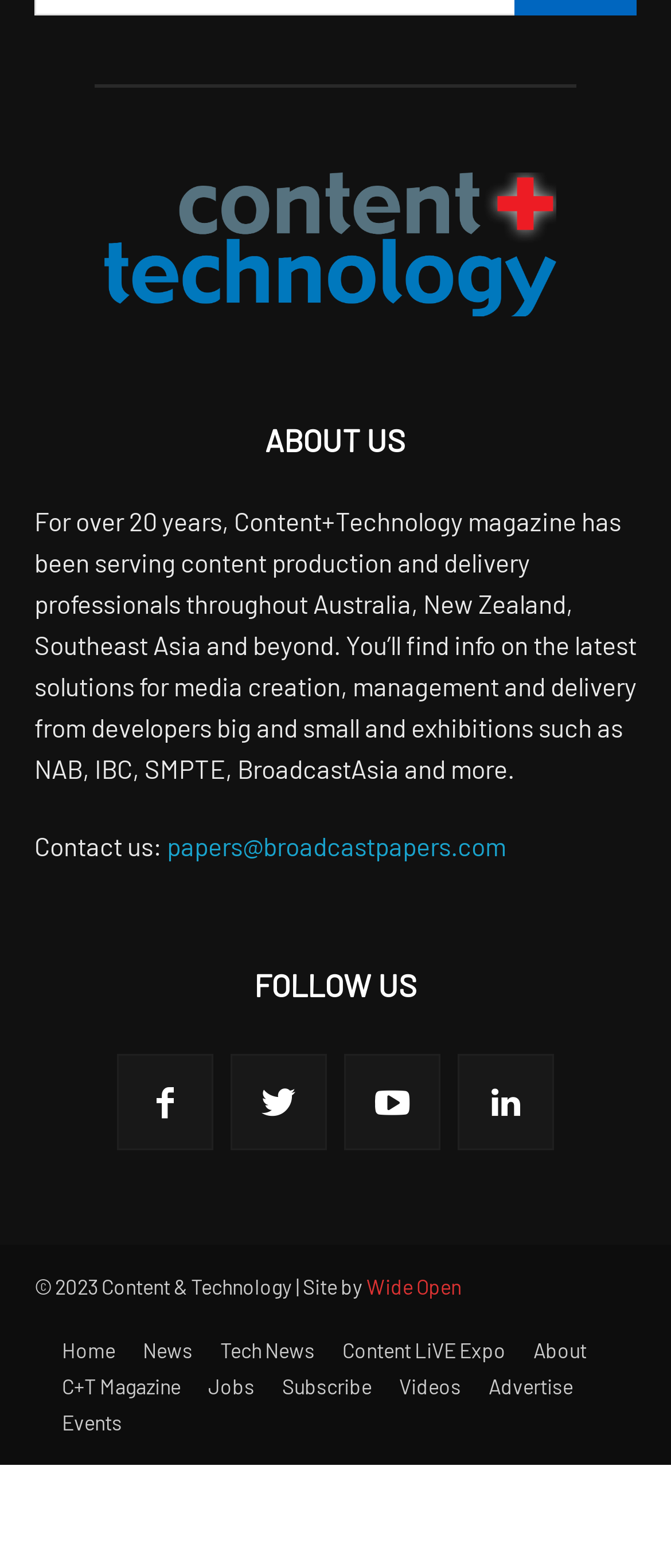What is the name of the magazine?
Carefully analyze the image and provide a detailed answer to the question.

The name of the magazine can be found in the StaticText element with the text 'For over 20 years, Content+Technology magazine has been serving content production and delivery professionals throughout Australia, New Zealand, Southeast Asia and beyond.'